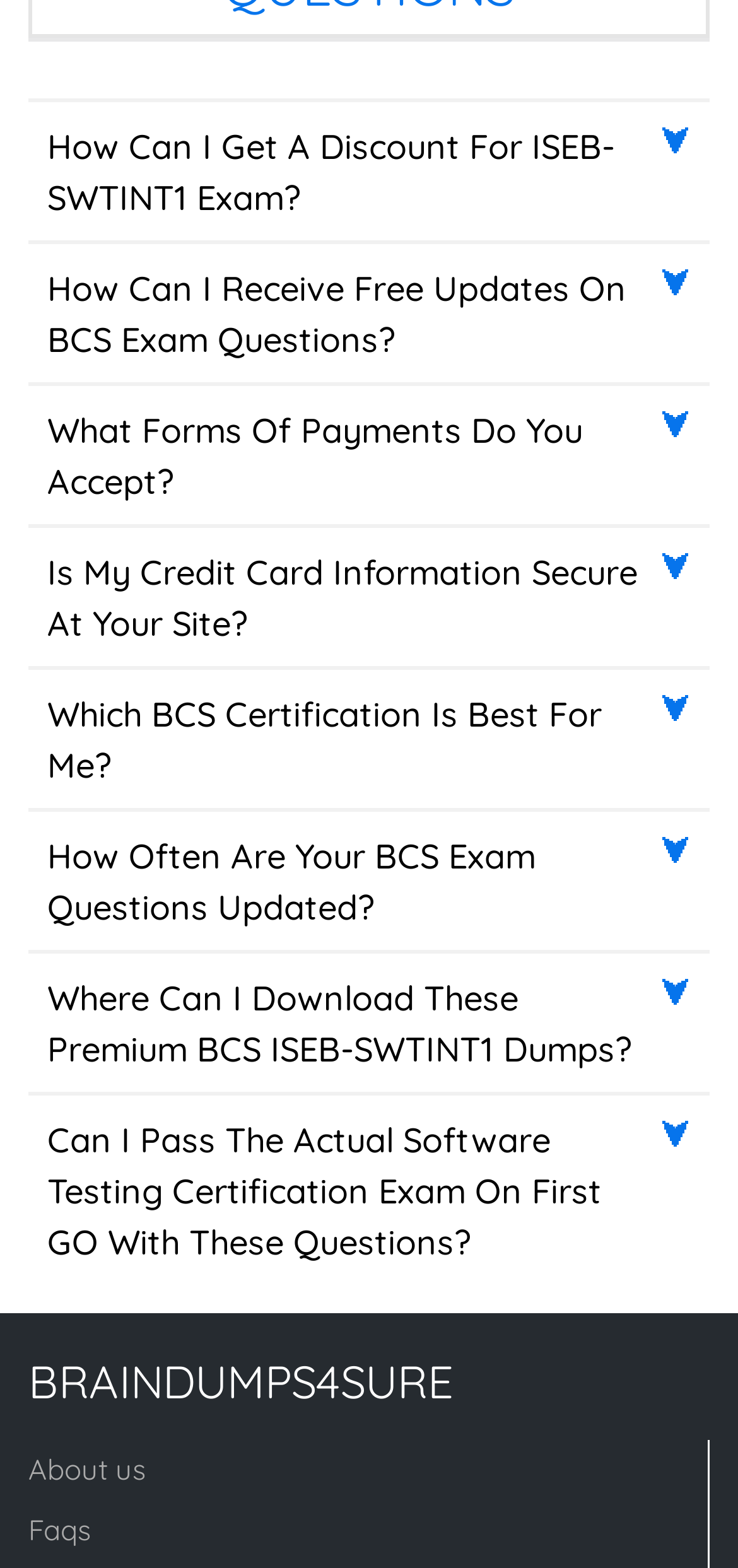Look at the image and answer the question in detail:
What is the name of the website?

The name of the website can be found at the bottom of the webpage, where it is displayed as a static text element 'BRAINDUMPS4SURE'.